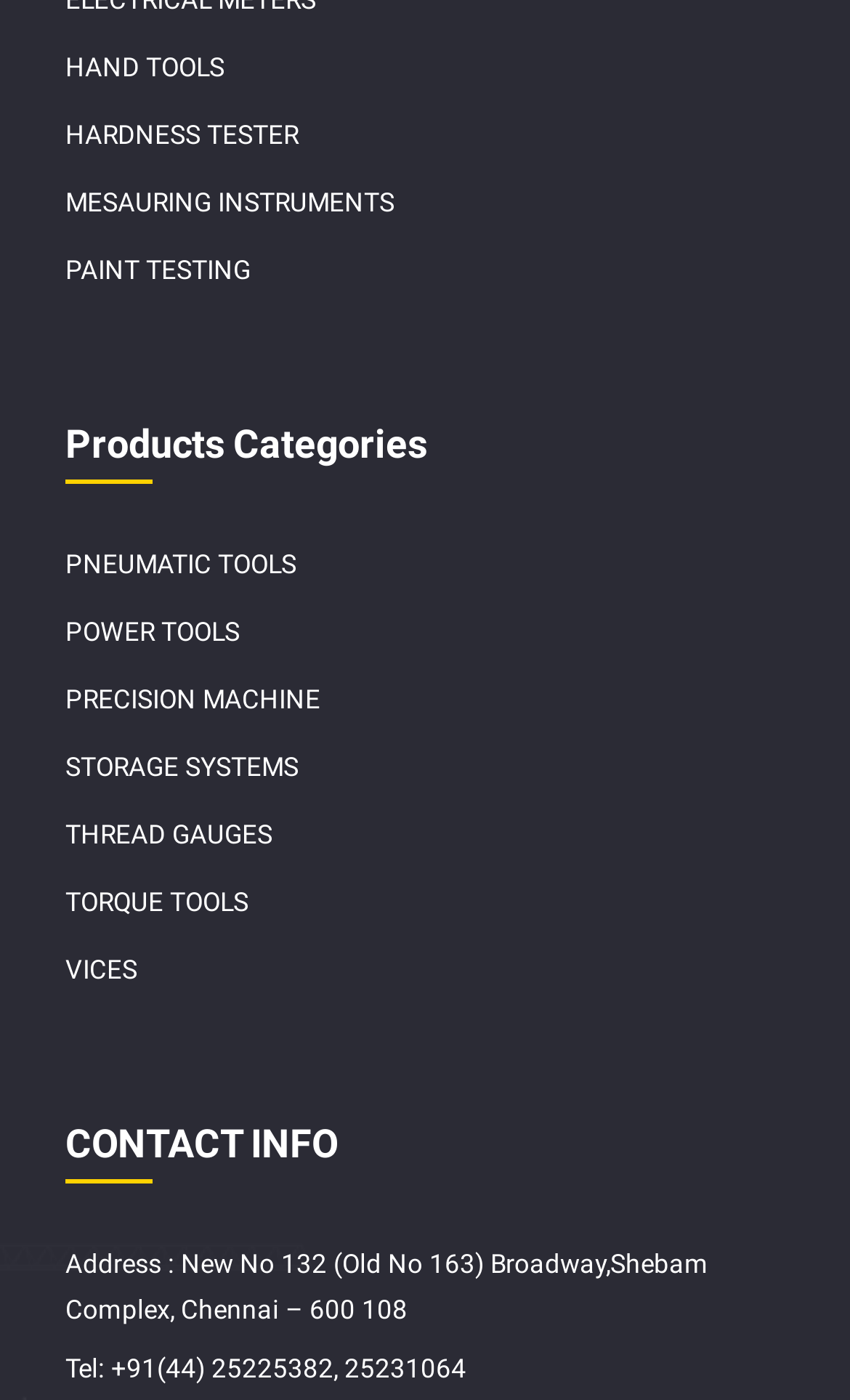Please answer the following question using a single word or phrase: 
What is the type of product listed first?

HAND TOOLS